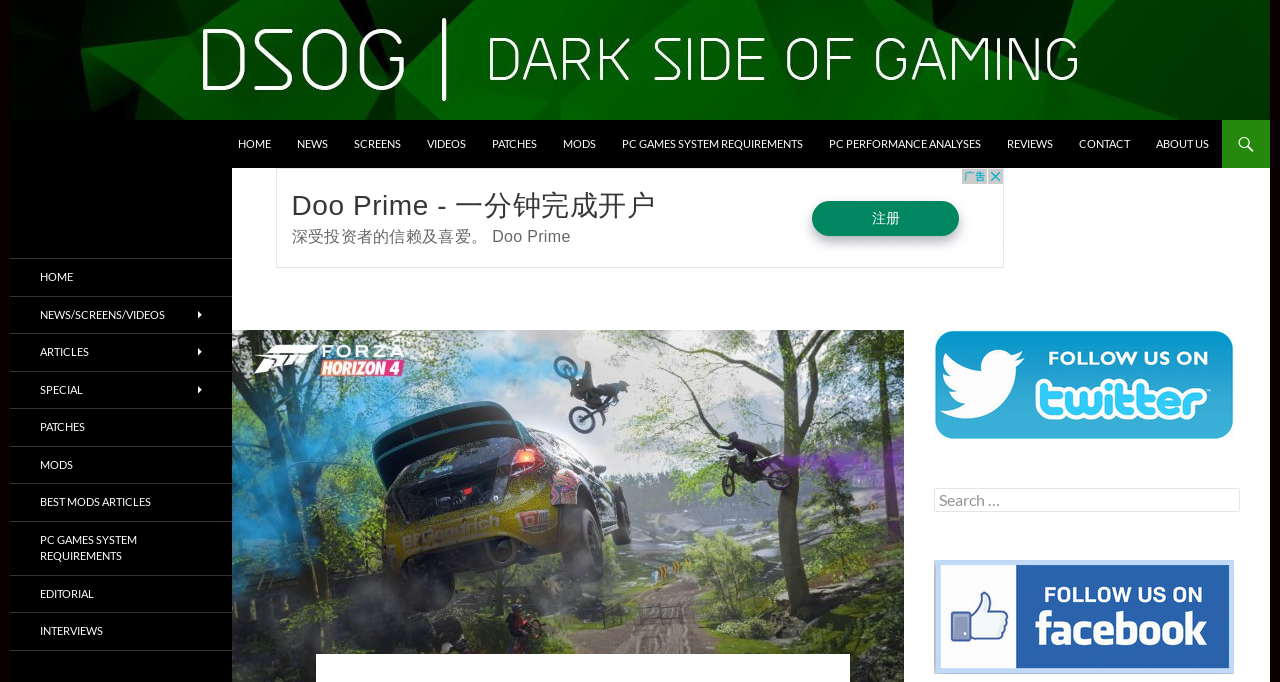How many navigation links are there?
Using the image provided, answer with just one word or phrase.

12